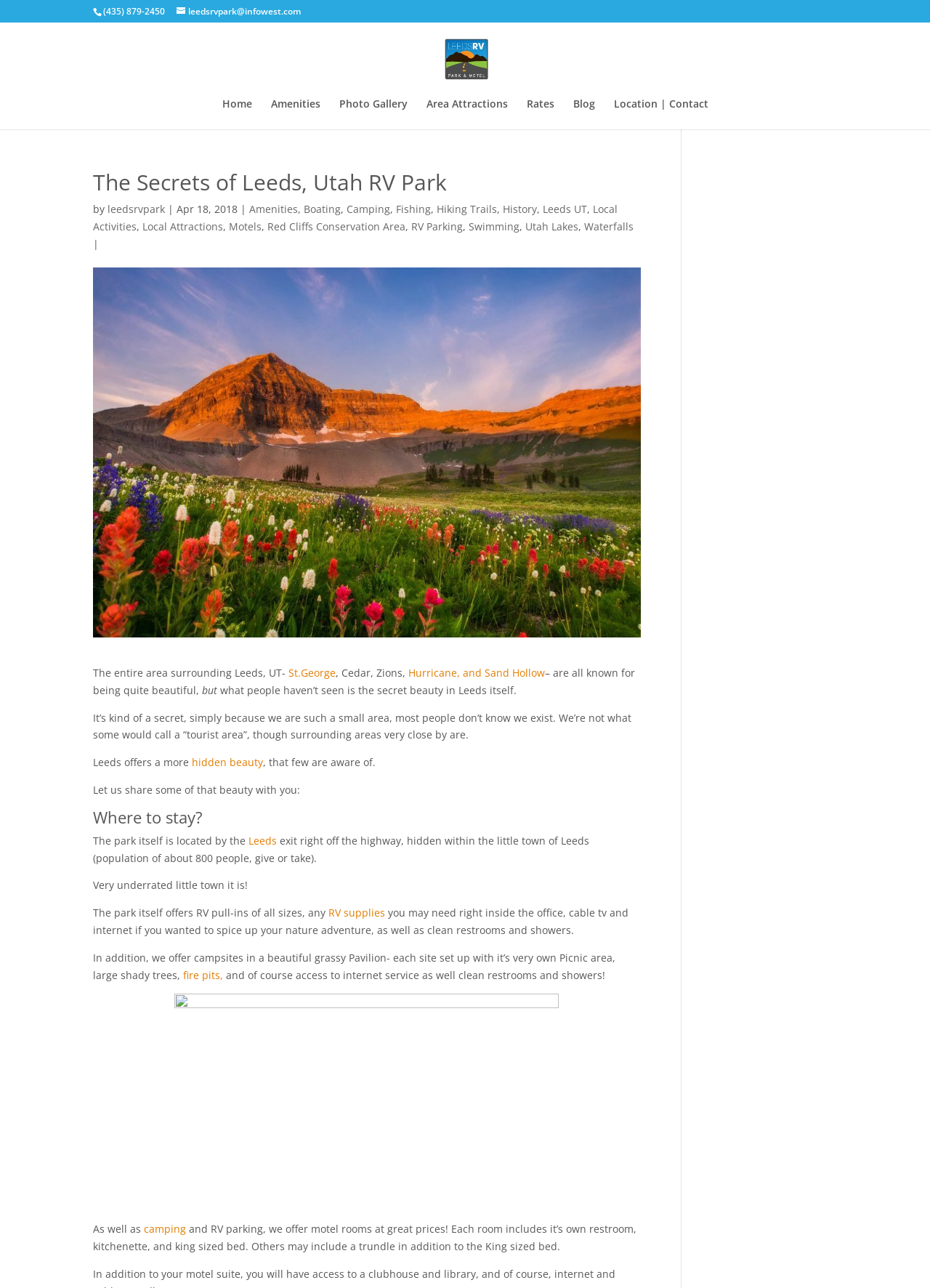Locate the bounding box coordinates of the area to click to fulfill this instruction: "Enter your name in the input field". The bounding box should be presented as four float numbers between 0 and 1, in the order [left, top, right, bottom].

None